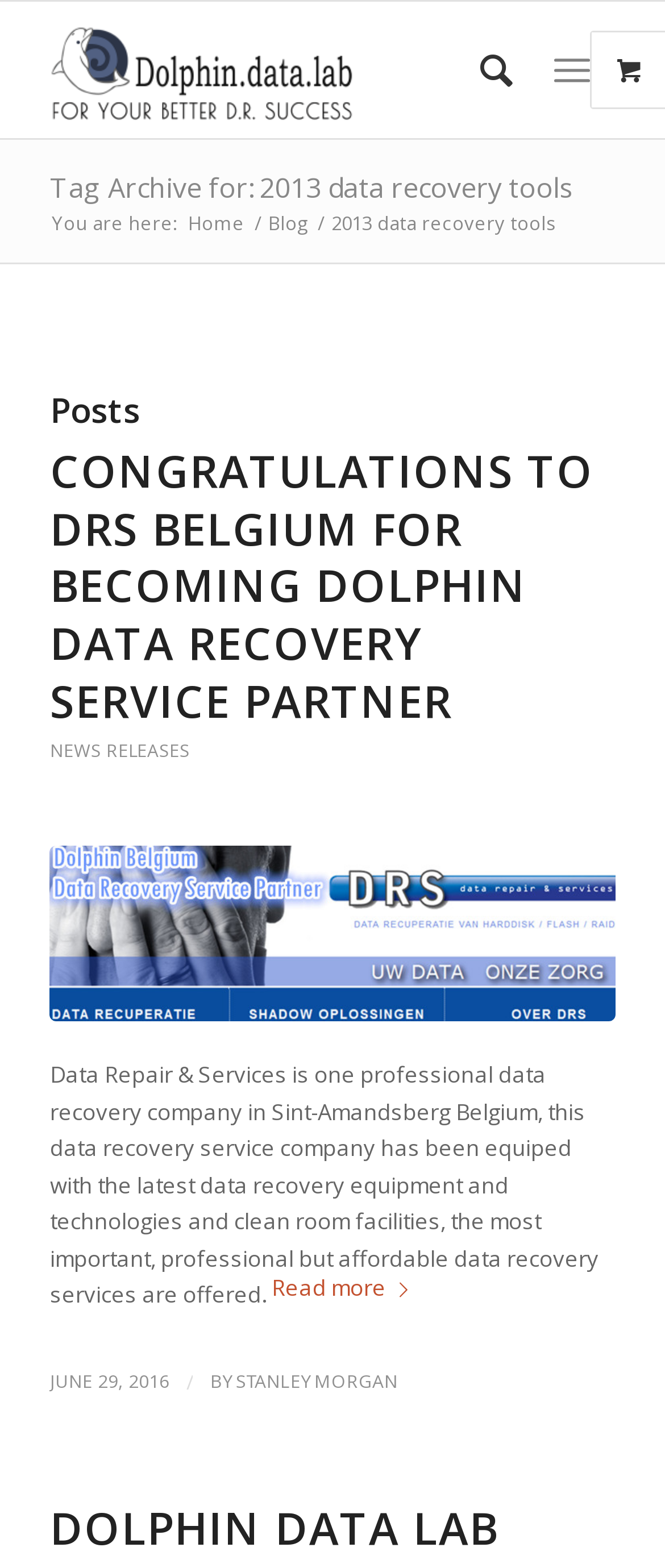Provide a brief response in the form of a single word or phrase:
Who is the author of the first post on this webpage?

STANLEY MORGAN